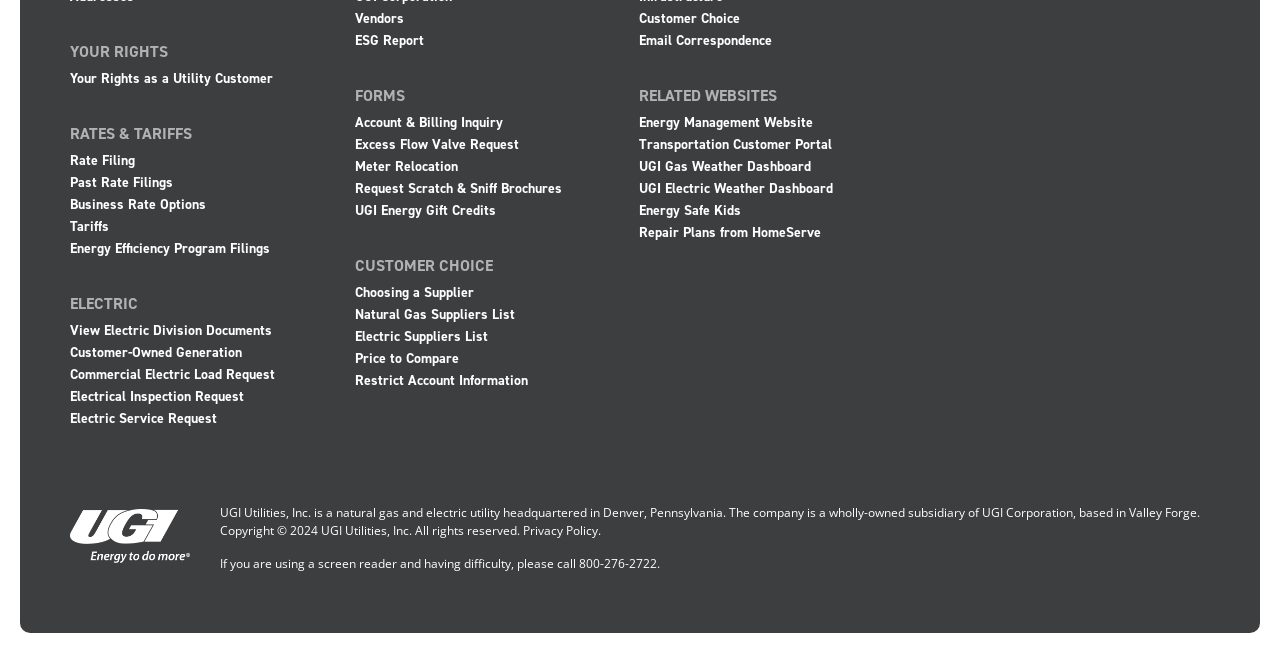Provide a brief response to the question below using one word or phrase:
What are the main categories on this website?

YOUR RIGHTS, RATES & TARIFFS, ELECTRIC, FORMS, CUSTOMER CHOICE, RELATED WEBSITES